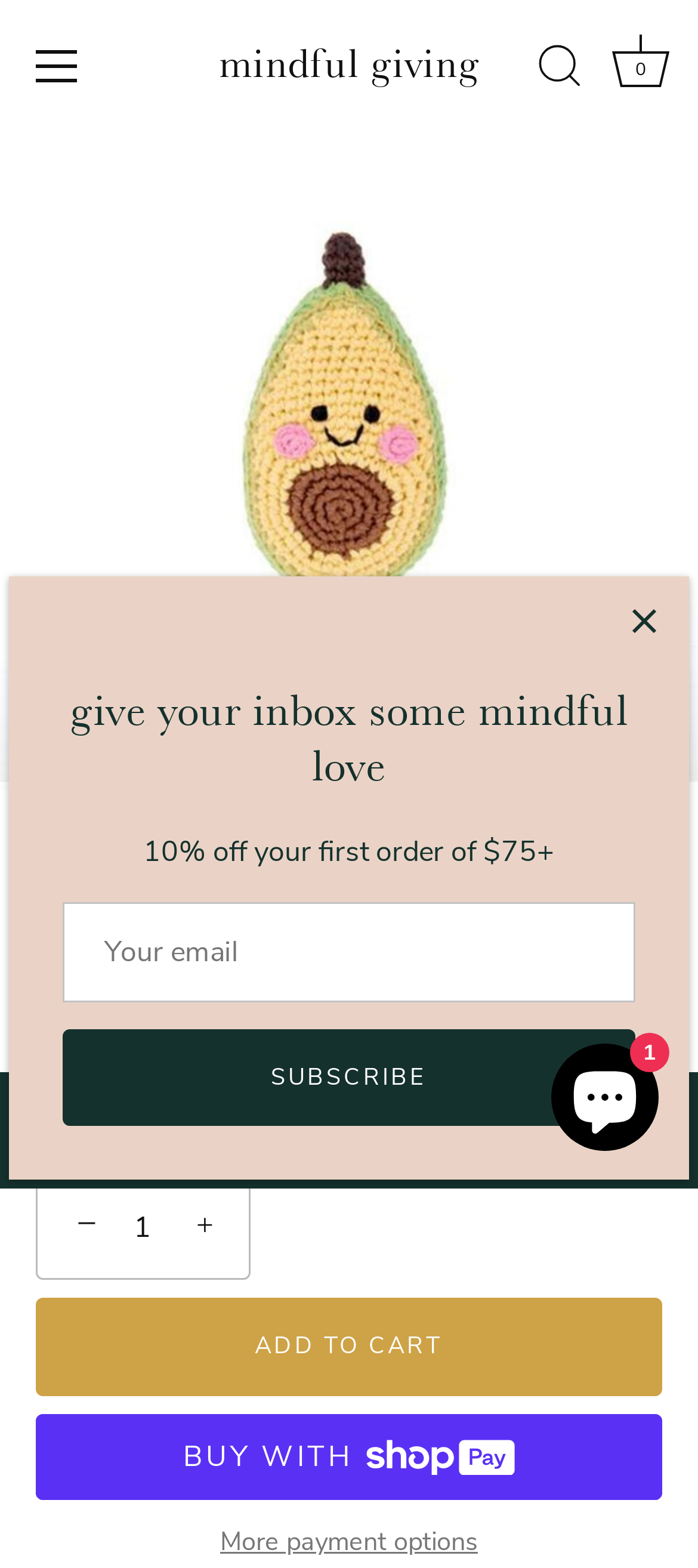Please answer the following question using a single word or phrase: 
What is the name of the brand?

Pebble